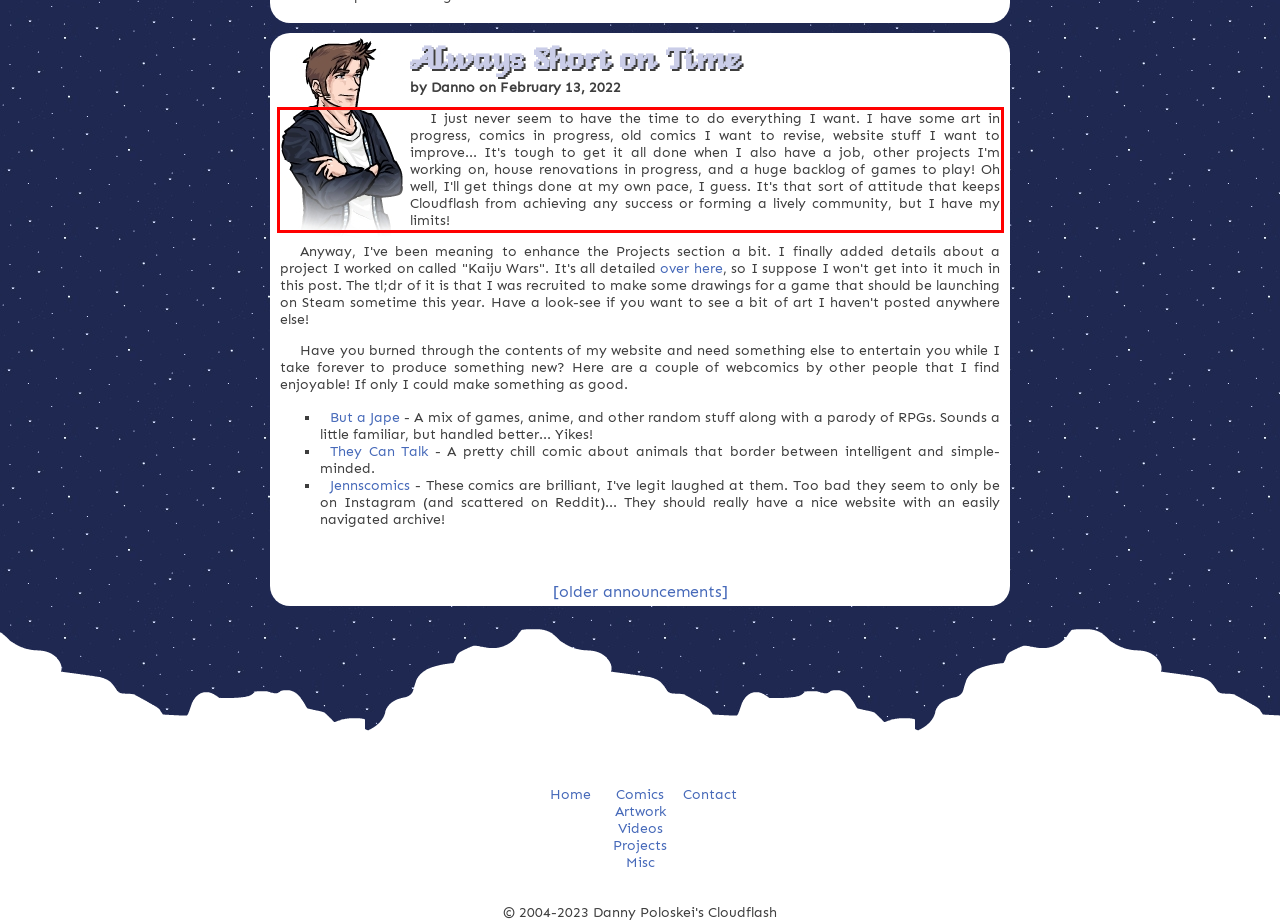You have a screenshot of a webpage where a UI element is enclosed in a red rectangle. Perform OCR to capture the text inside this red rectangle.

I just never seem to have the time to do everything I want. I have some art in progress, comics in progress, old comics I want to revise, website stuff I want to improve... It's tough to get it all done when I also have a job, other projects I'm working on, house renovations in progress, and a huge backlog of games to play! Oh well, I'll get things done at my own pace, I guess. It's that sort of attitude that keeps Cloudflash from achieving any success or forming a lively community, but I have my limits!